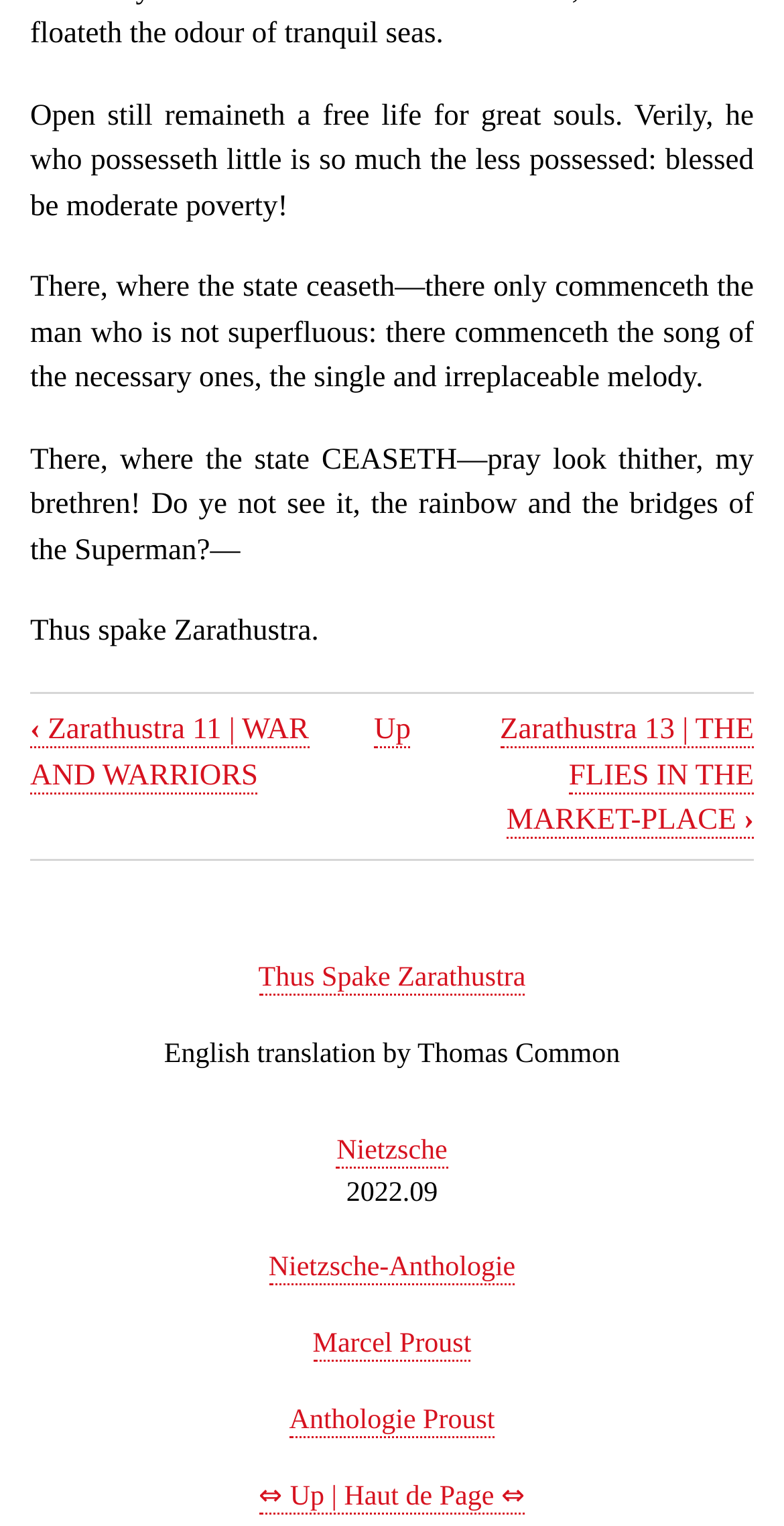Please find the bounding box coordinates of the element that you should click to achieve the following instruction: "Go to previous chapter". The coordinates should be presented as four float numbers between 0 and 1: [left, top, right, bottom].

[0.038, 0.468, 0.394, 0.52]